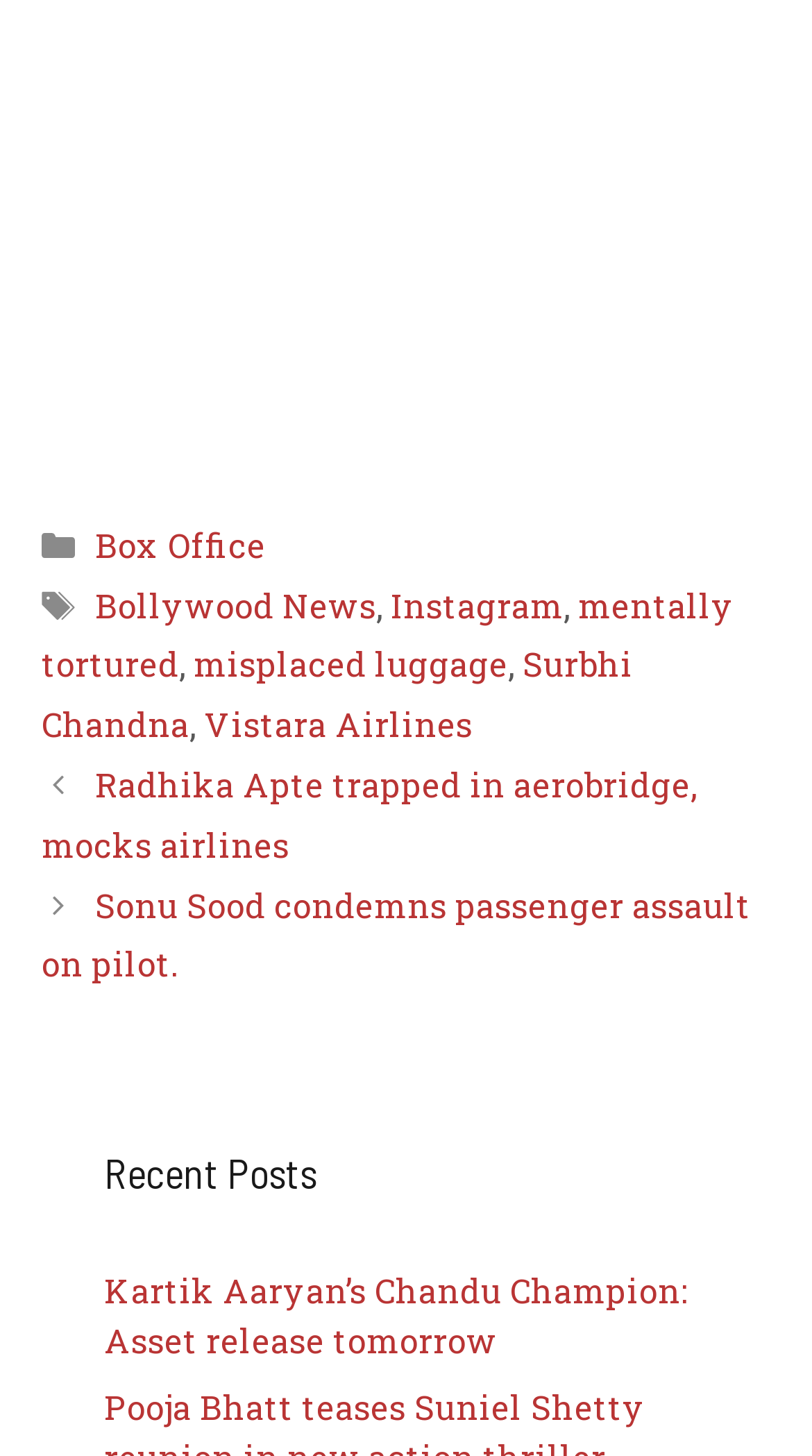What is the navigation menu item above the 'Recent Posts' section?
Please provide a comprehensive answer based on the information in the image.

I looked at the navigation menu item above the 'Recent Posts' section, which is labeled as 'Posts'.